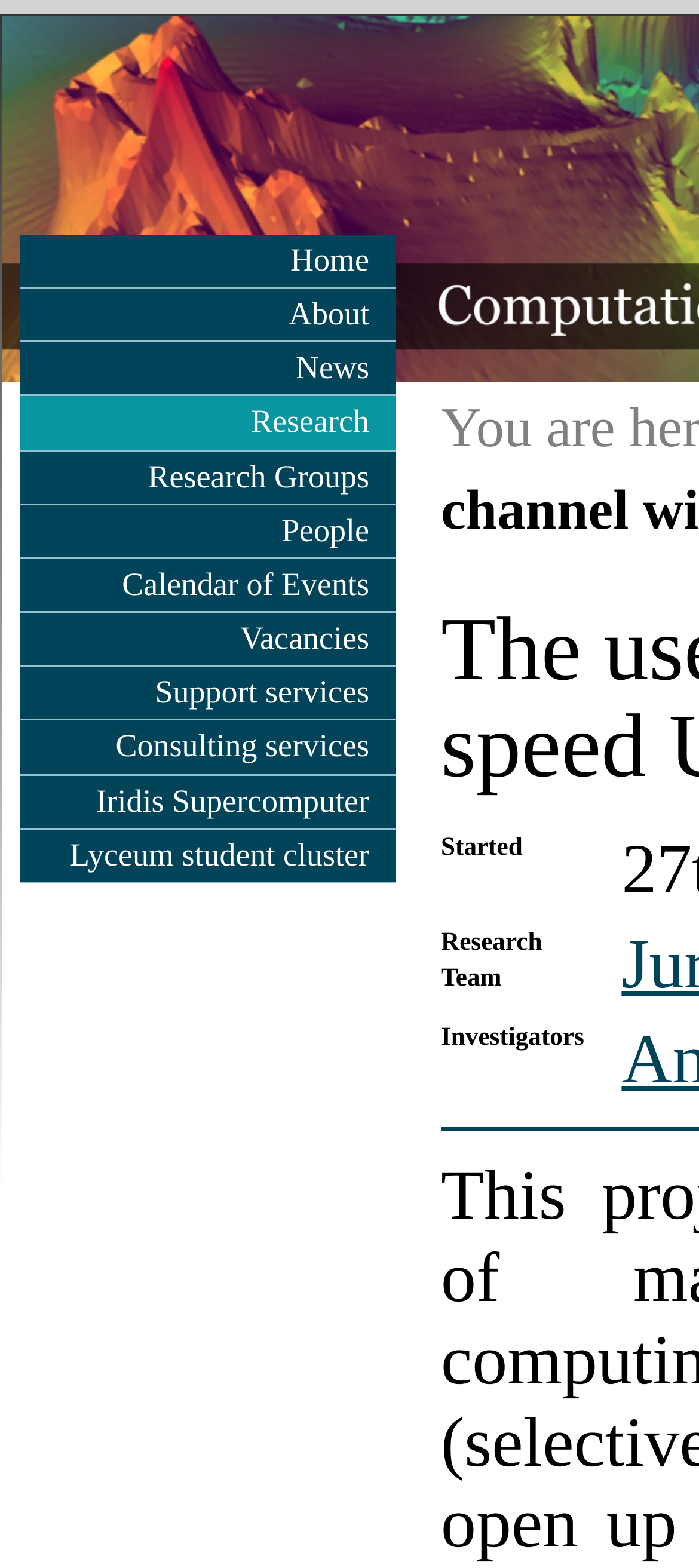Can you identify the bounding box coordinates of the clickable region needed to carry out this instruction: 'check calendar of events'? The coordinates should be four float numbers within the range of 0 to 1, stated as [left, top, right, bottom].

[0.028, 0.356, 0.567, 0.39]